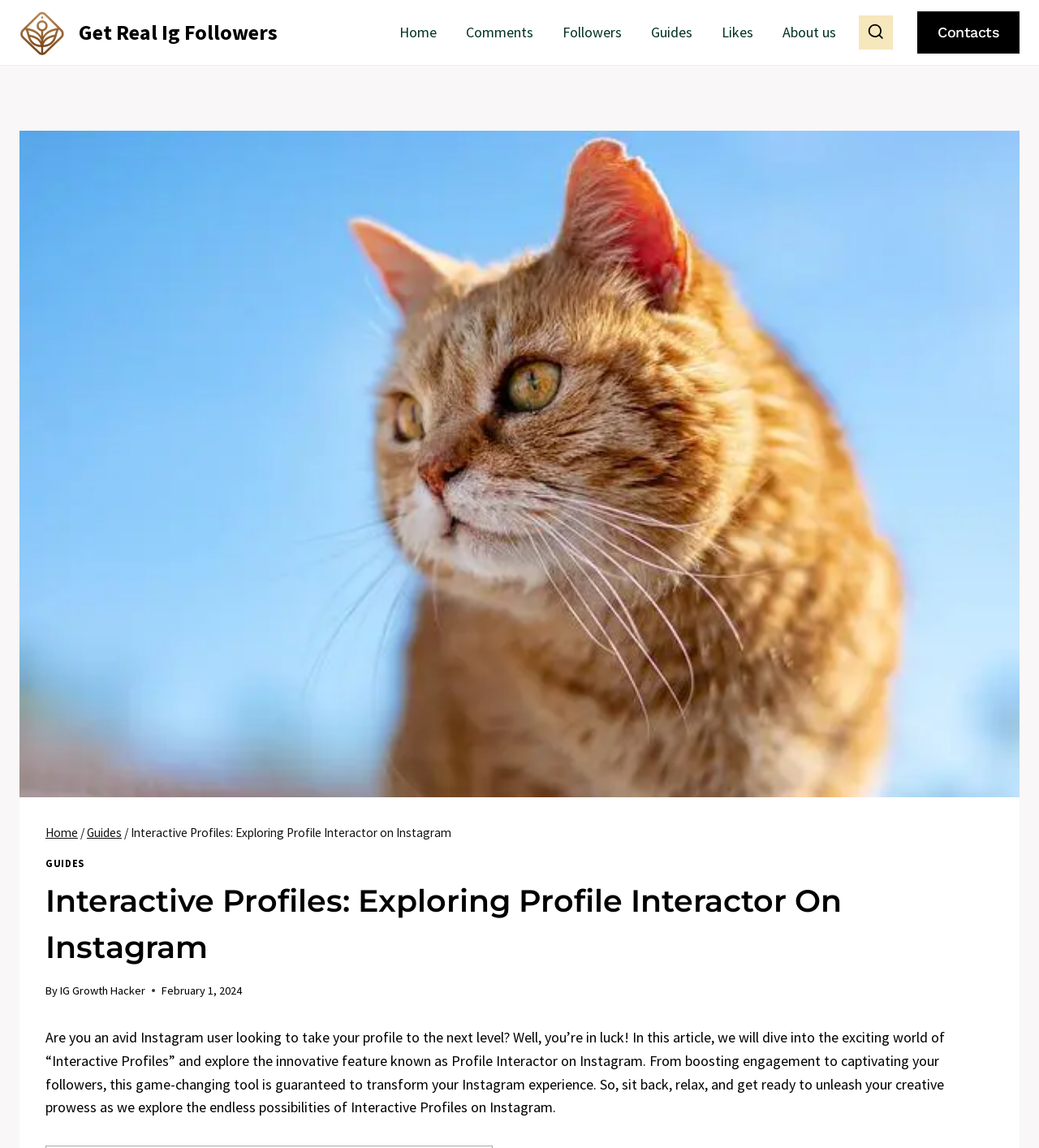Locate the bounding box coordinates of the element that should be clicked to execute the following instruction: "Click on the 'GUIDES' link".

[0.044, 0.747, 0.081, 0.758]